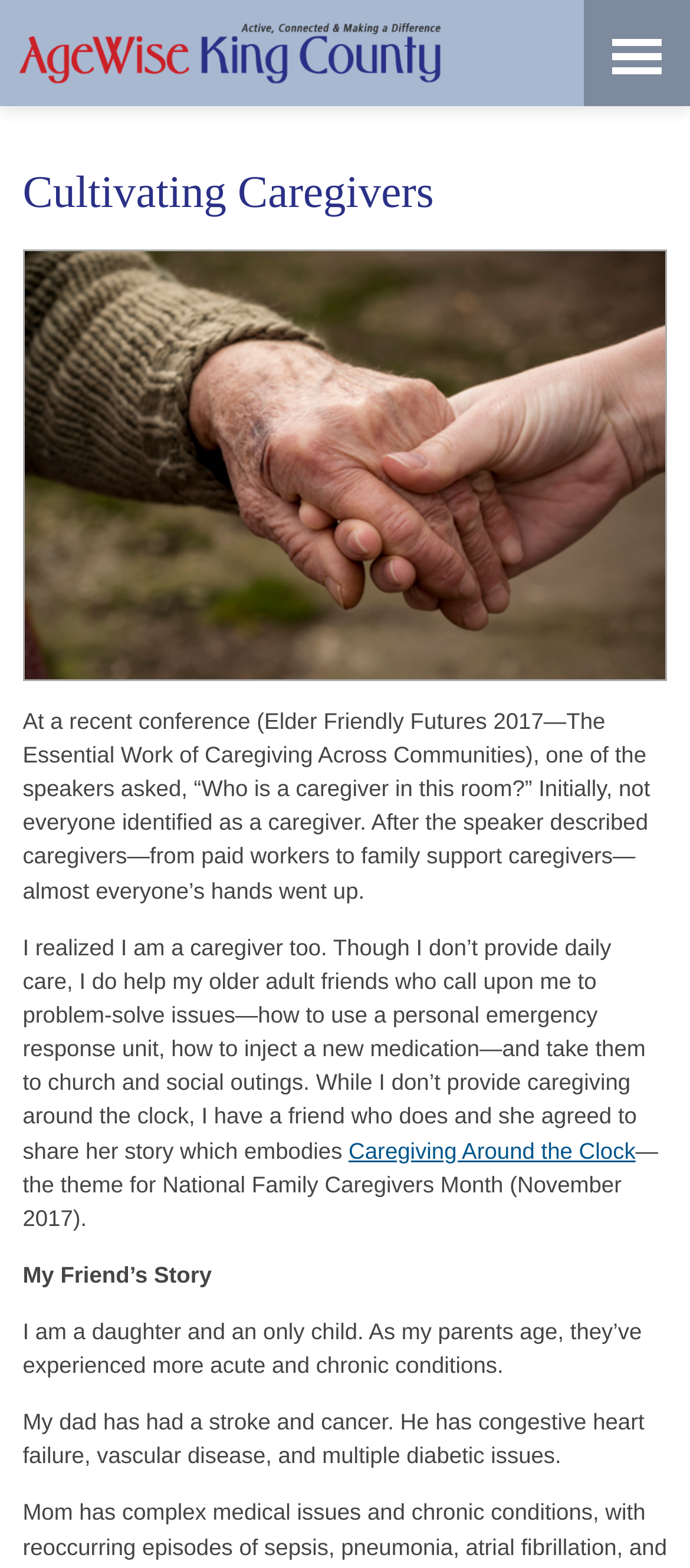Please answer the following question using a single word or phrase: What is the condition of the speaker's dad?

Congestive heart failure